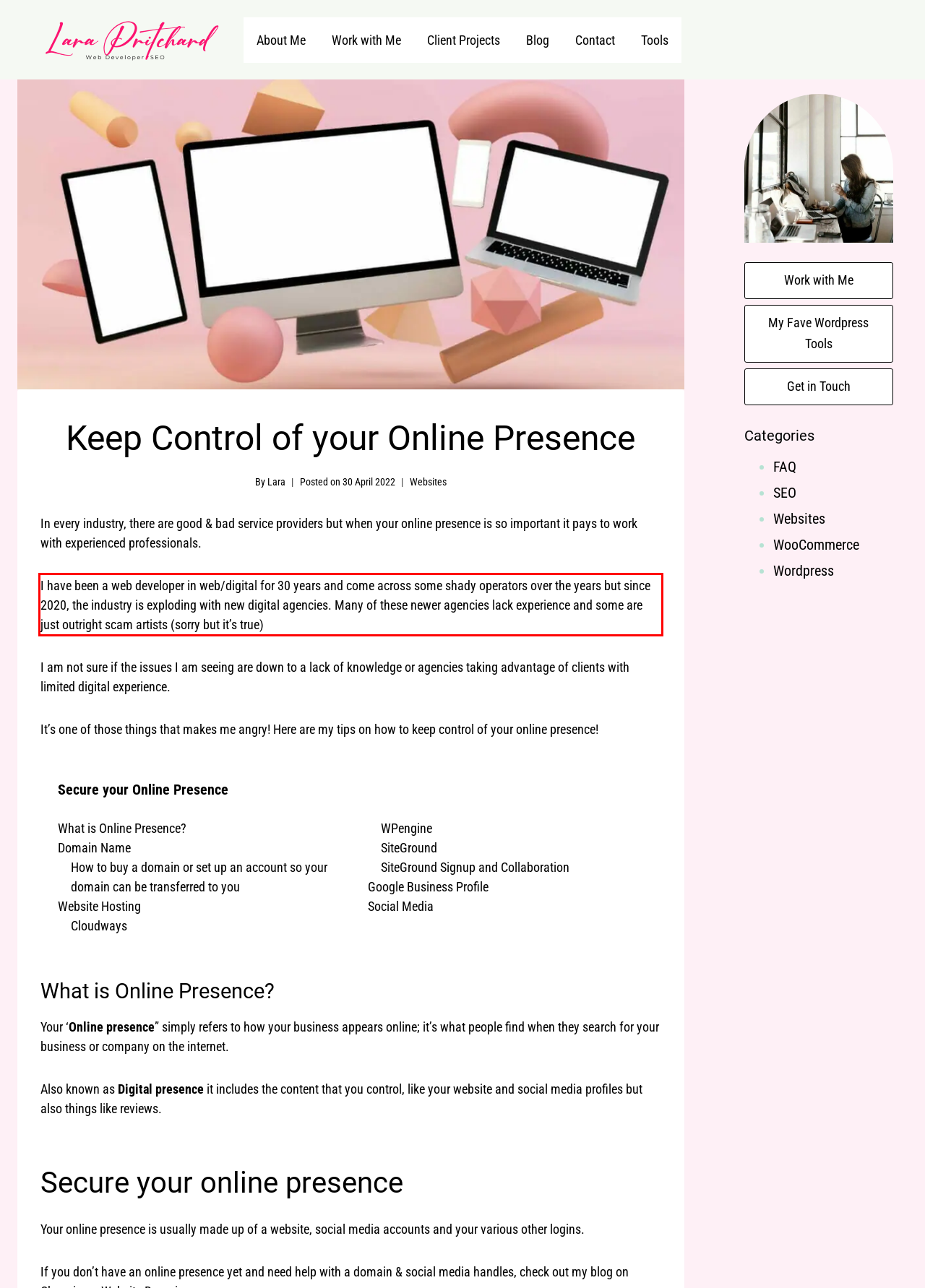You are provided with a screenshot of a webpage containing a red bounding box. Please extract the text enclosed by this red bounding box.

I have been a web developer in web/digital for 30 years and come across some shady operators over the years but since 2020, the industry is exploding with new digital agencies. Many of these newer agencies lack experience and some are just outright scam artists (sorry but it’s true)